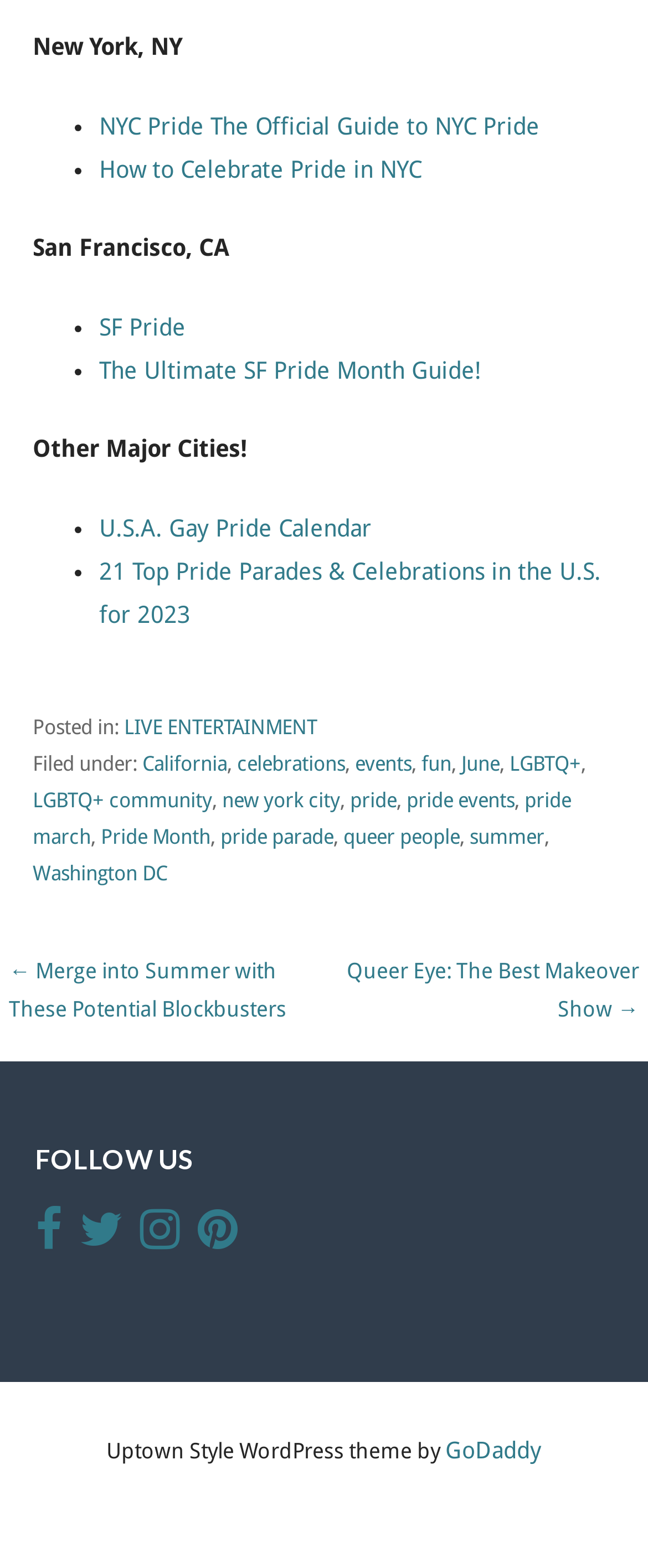Please predict the bounding box coordinates (top-left x, top-left y, bottom-right x, bottom-right y) for the UI element in the screenshot that fits the description: new york city

[0.343, 0.503, 0.525, 0.518]